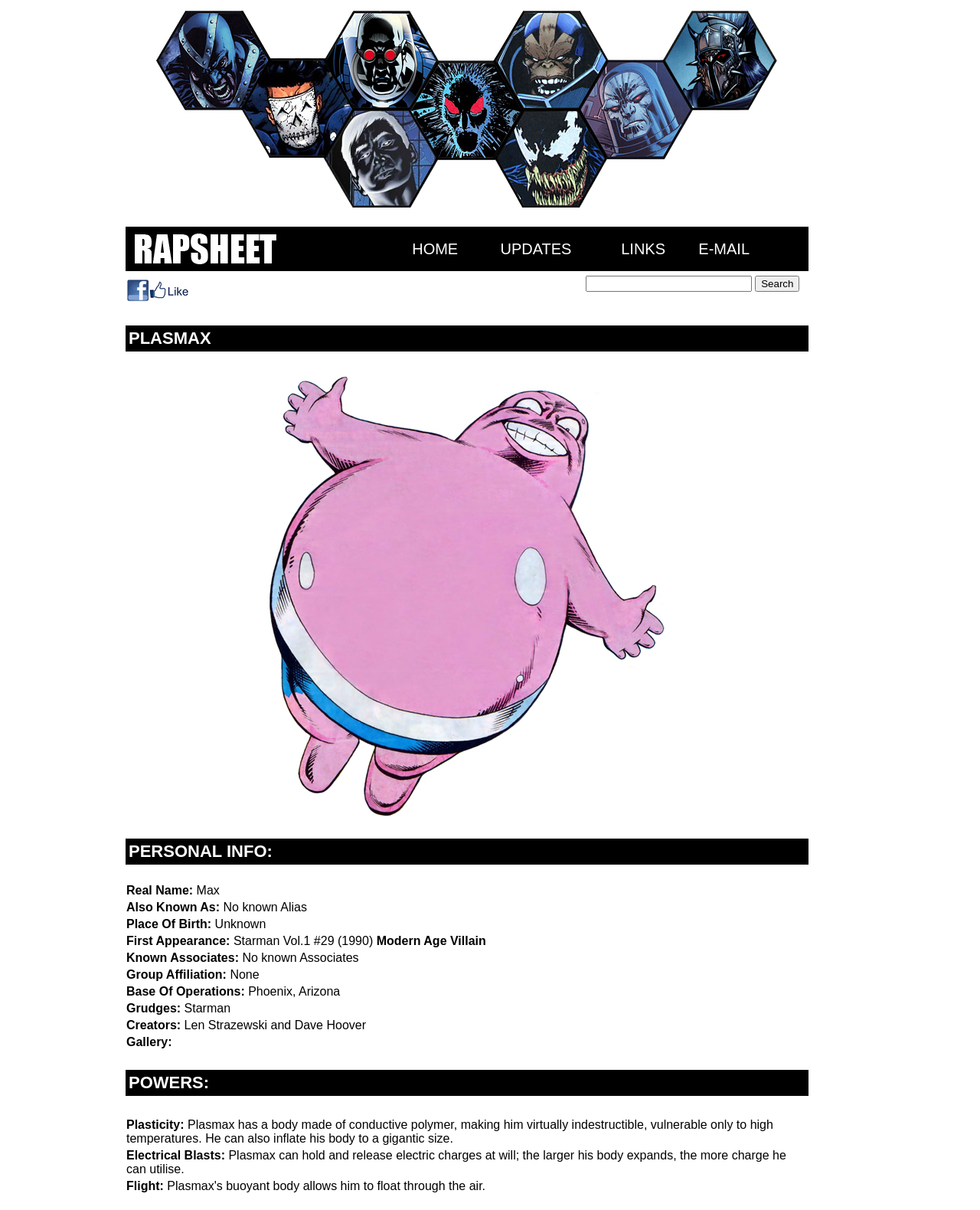What is the base of operations of Plasmax?
Examine the image closely and answer the question with as much detail as possible.

The base of operations of Plasmax can be found in the table with the gridcell containing the text 'Base Of Operations: Phoenix, Arizona'. This table is located in the row with the y-coordinate range [0.813, 0.826].